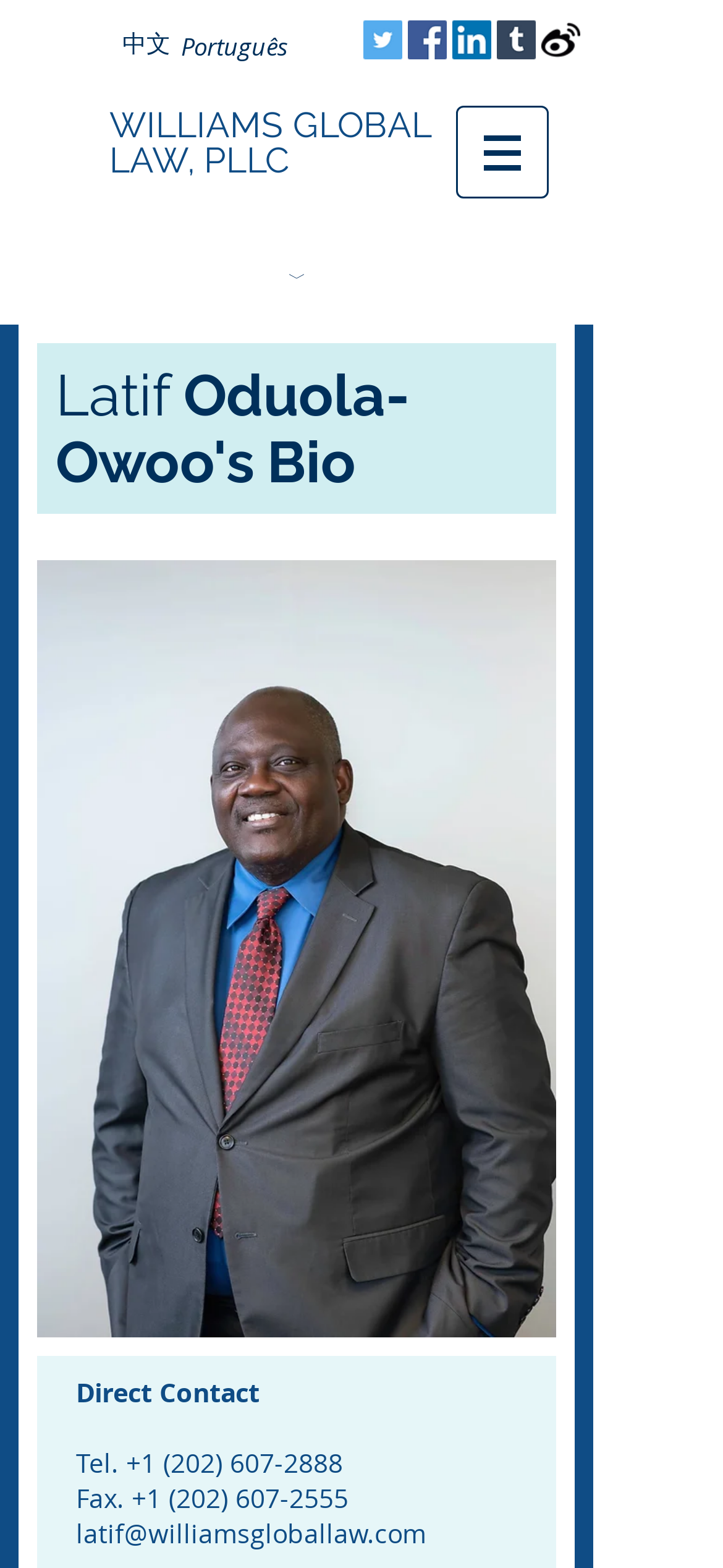Identify the bounding box coordinates of the element to click to follow this instruction: 'Switch to Chinese'. Ensure the coordinates are four float values between 0 and 1, provided as [left, top, right, bottom].

[0.169, 0.017, 0.236, 0.038]